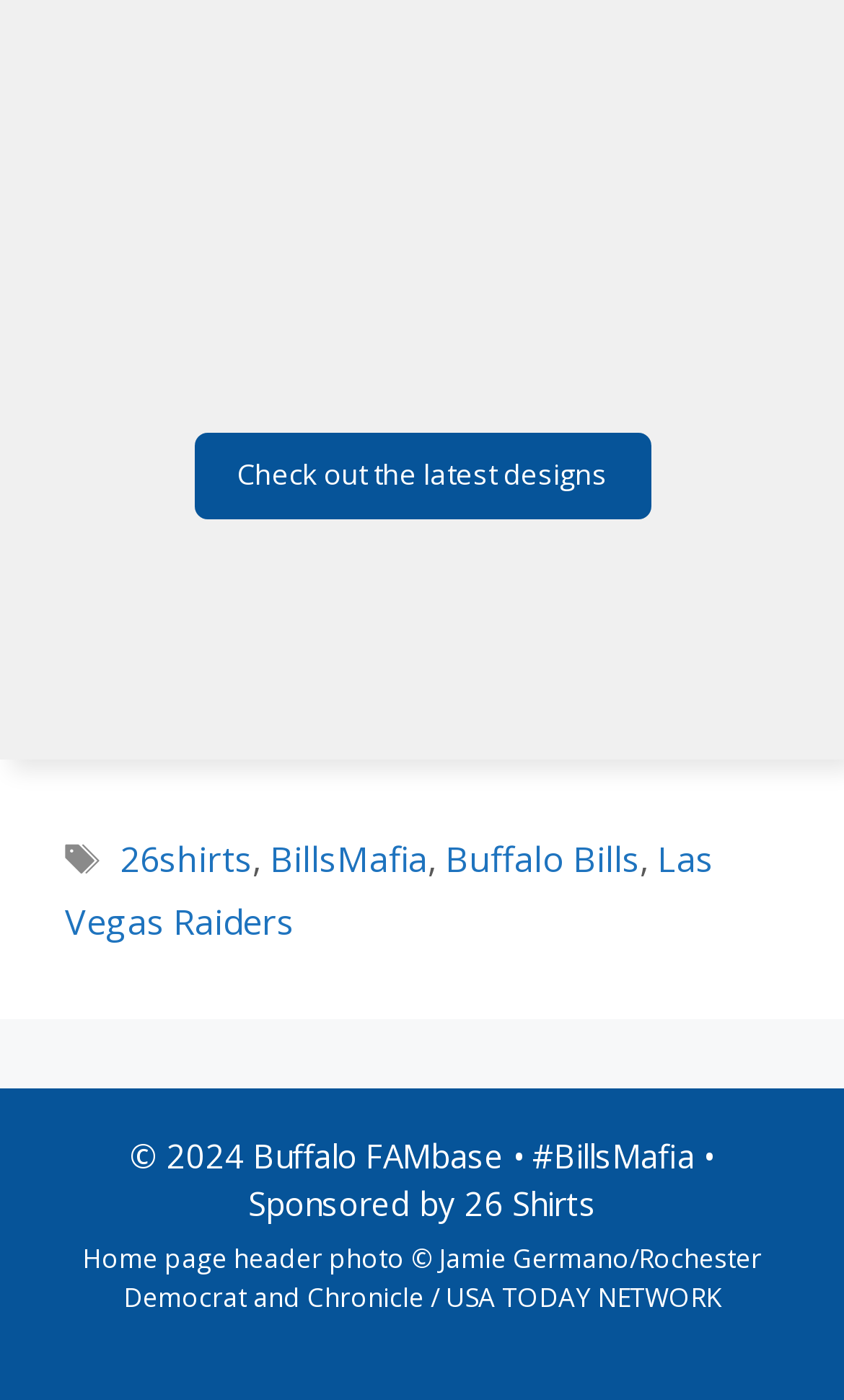Predict the bounding box of the UI element based on the description: "Las Vegas Raiders". The coordinates should be four float numbers between 0 and 1, formatted as [left, top, right, bottom].

[0.077, 0.597, 0.845, 0.676]